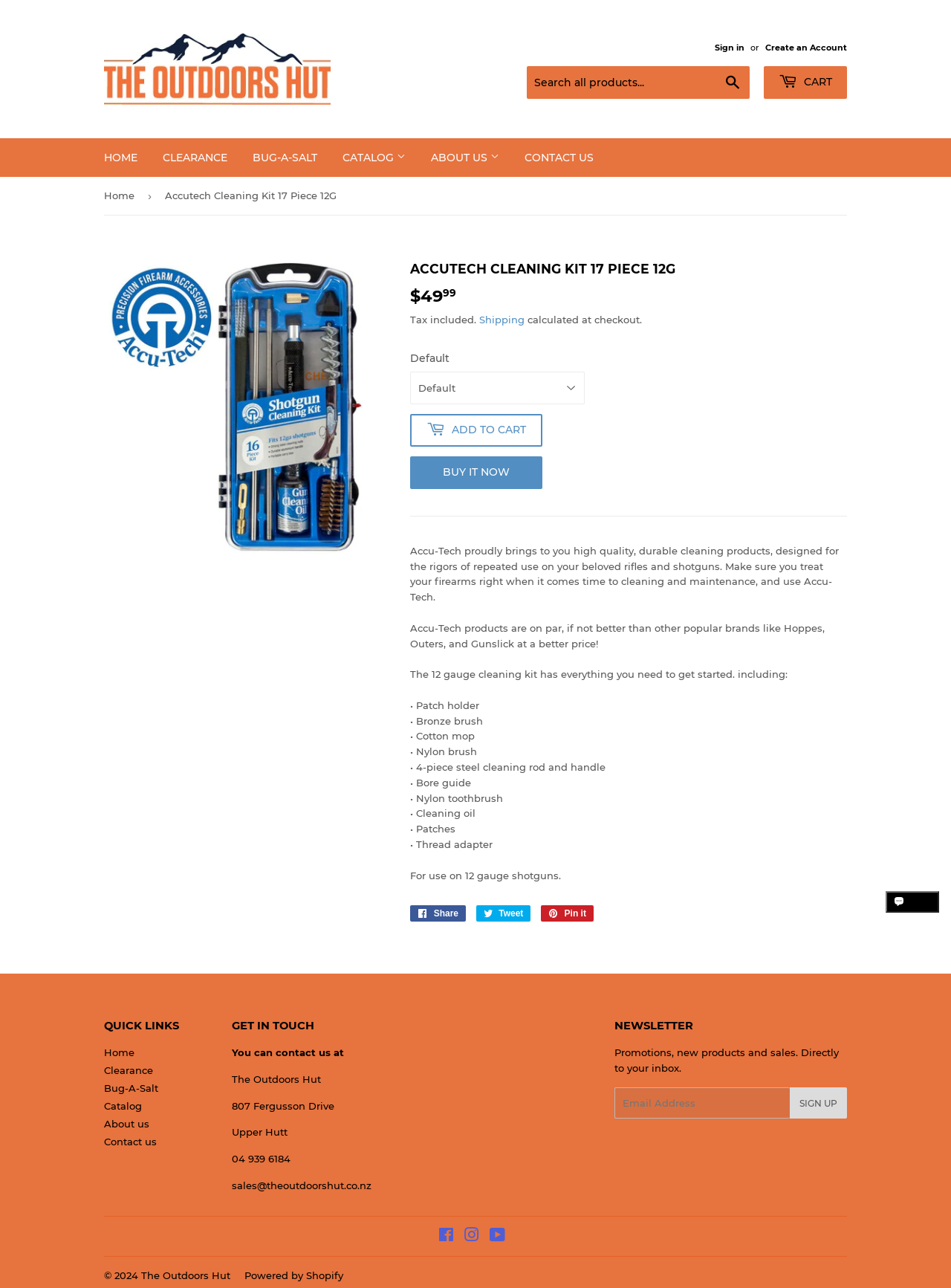Determine the bounding box coordinates of the clickable region to follow the instruction: "Sign in".

[0.752, 0.033, 0.783, 0.041]